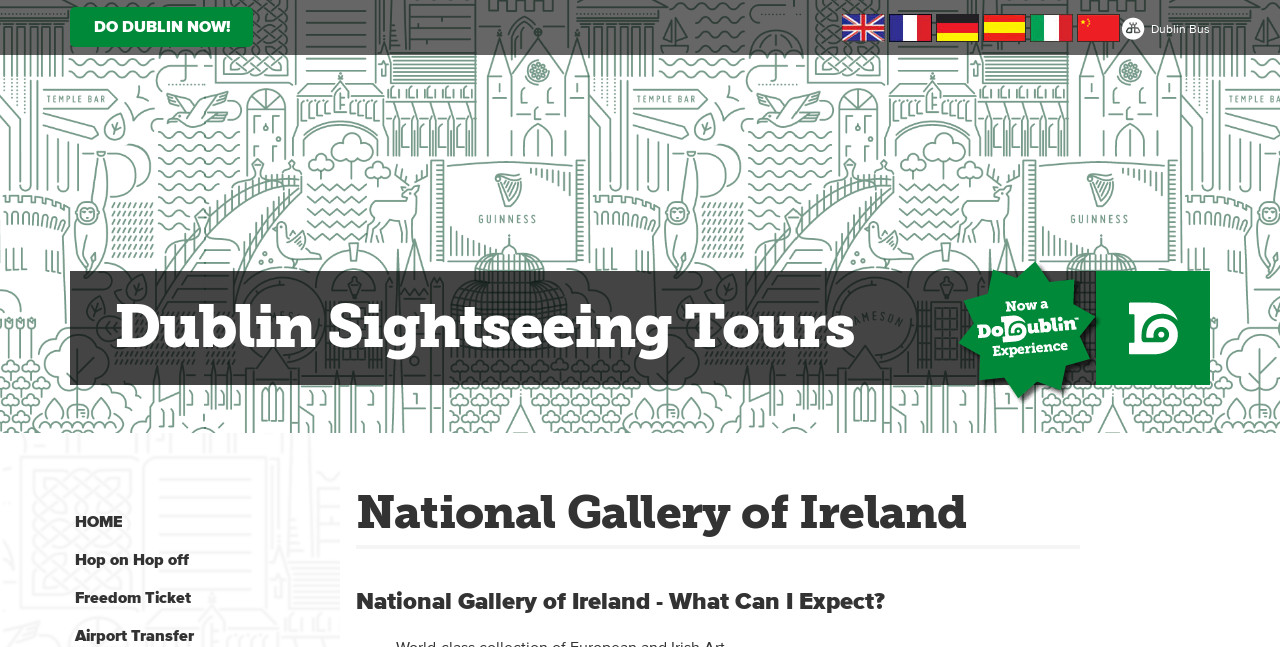Identify the main heading of the webpage and provide its text content.

National Gallery of Ireland